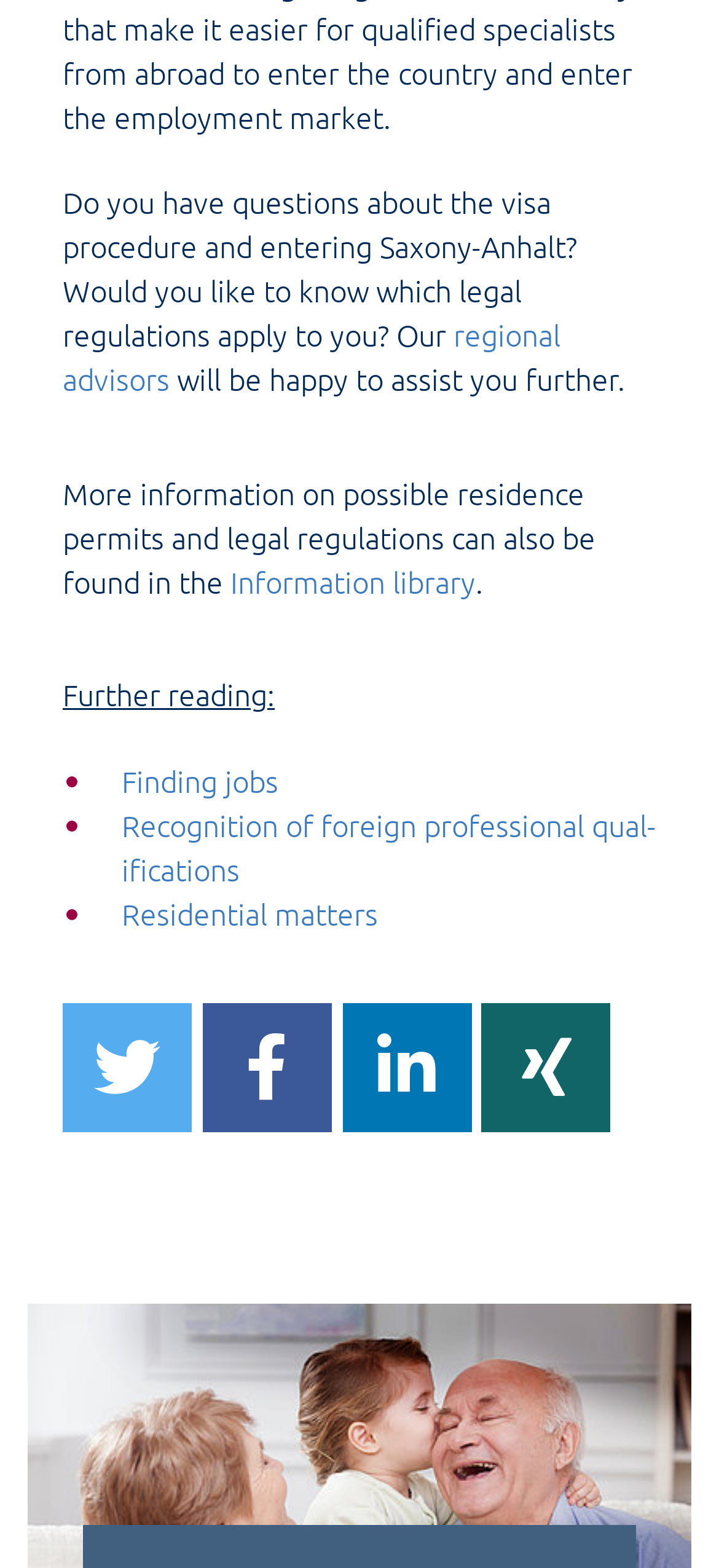Give a concise answer using one word or a phrase to the following question:
What is the purpose of the webpage?

To assist with visa procedure and entering Saxony-Anhalt